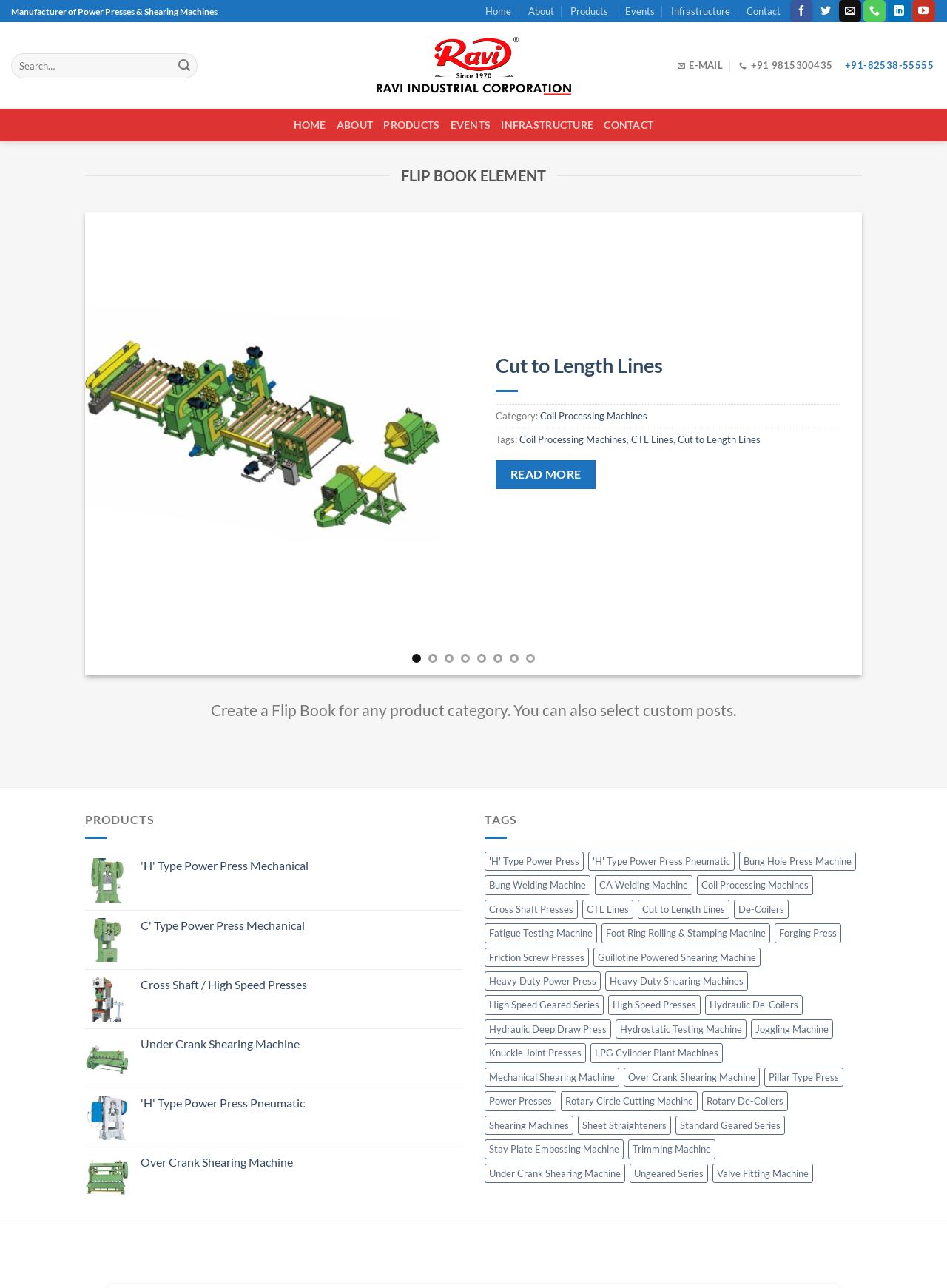Bounding box coordinates should be in the format (top-left x, top-left y, bottom-right x, bottom-right y) and all values should be floating point numbers between 0 and 1. Determine the bounding box coordinate for the UI element described as: C' Type Power Press Mechanical

[0.148, 0.713, 0.488, 0.725]